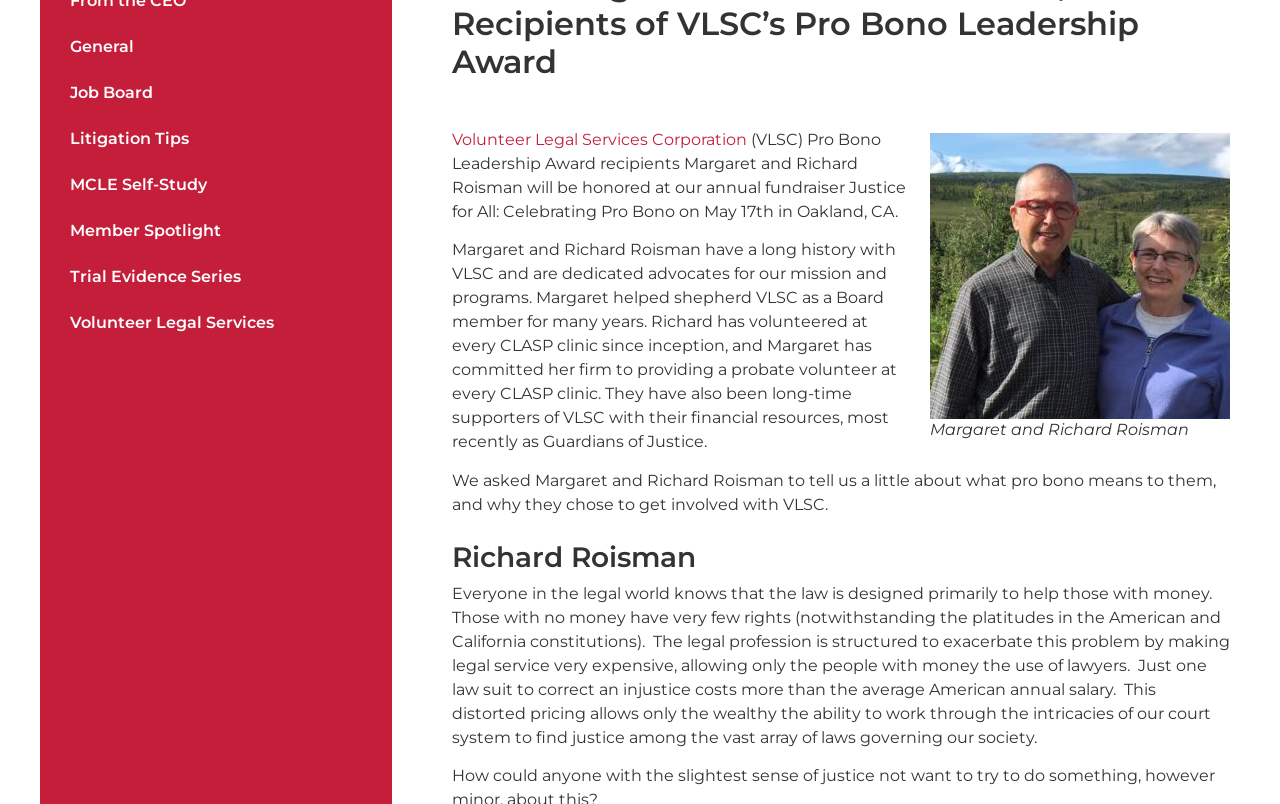Bounding box coordinates are to be given in the format (top-left x, top-left y, bottom-right x, bottom-right y). All values must be floating point numbers between 0 and 1. Provide the bounding box coordinate for the UI element described as: General

[0.039, 0.03, 0.298, 0.087]